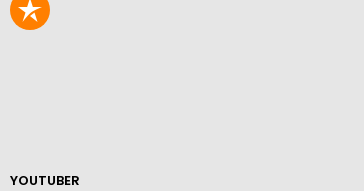Please provide a one-word or phrase answer to the question: 
What is the affiliation of the individual represented by the emblem?

Video content creation platforms